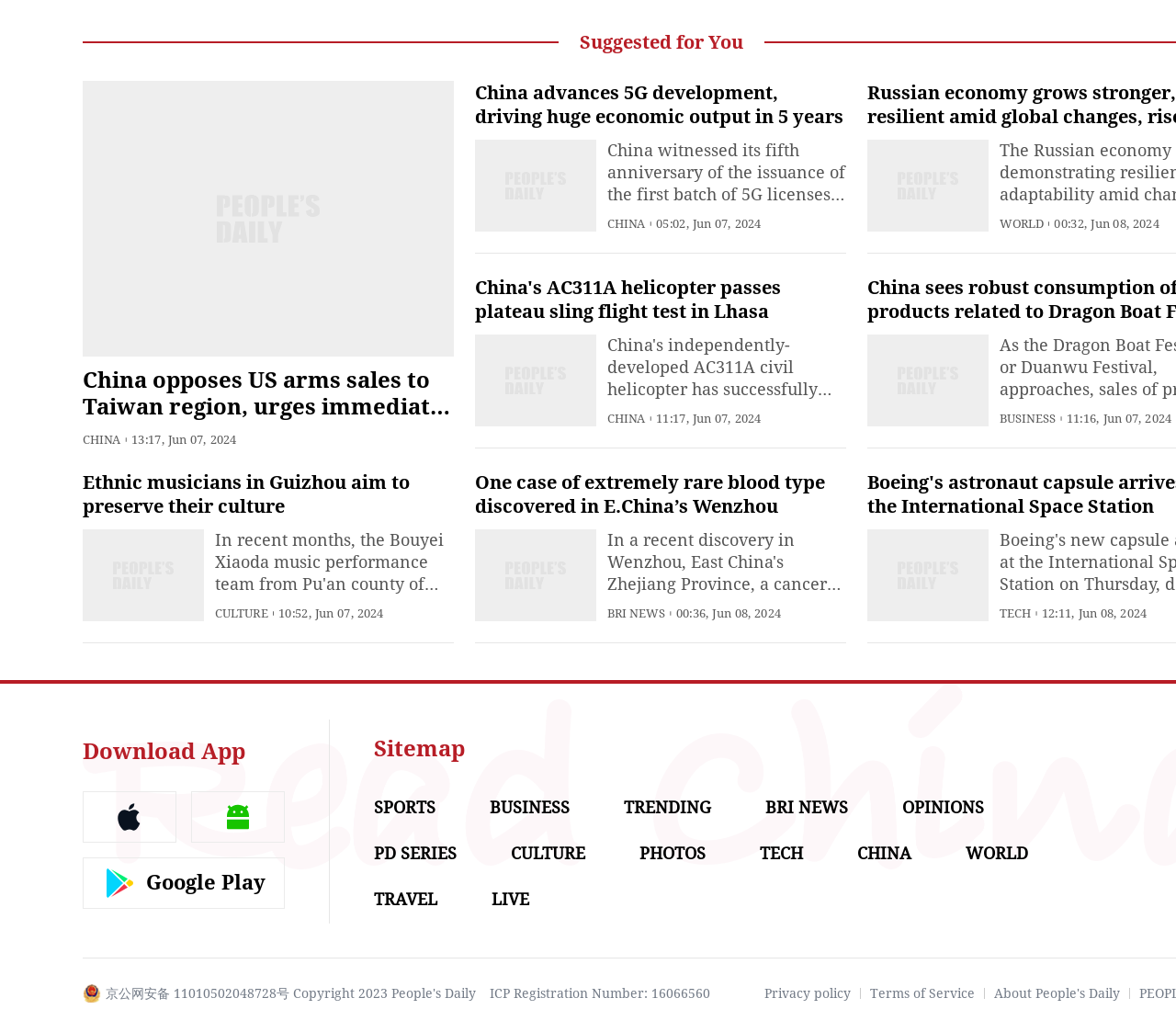Identify the bounding box coordinates of the specific part of the webpage to click to complete this instruction: "Check the sitemap".

[0.318, 0.713, 0.395, 0.738]